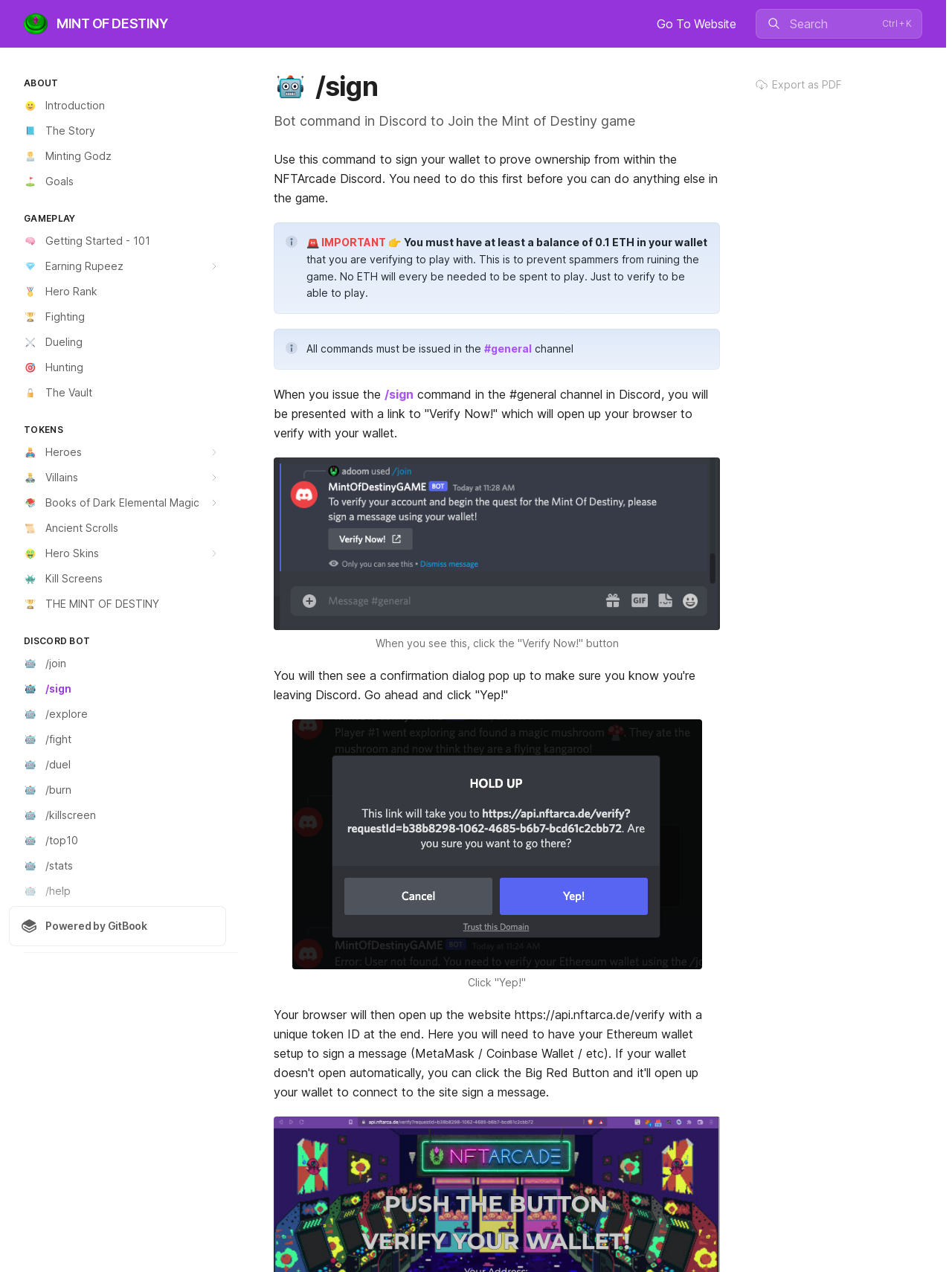What is the purpose of the /sign command in Discord?
Offer a detailed and exhaustive answer to the question.

I read the text on the webpage that describes the /sign command and found that it is used to sign your wallet to prove ownership from within the NFTArcade Discord.